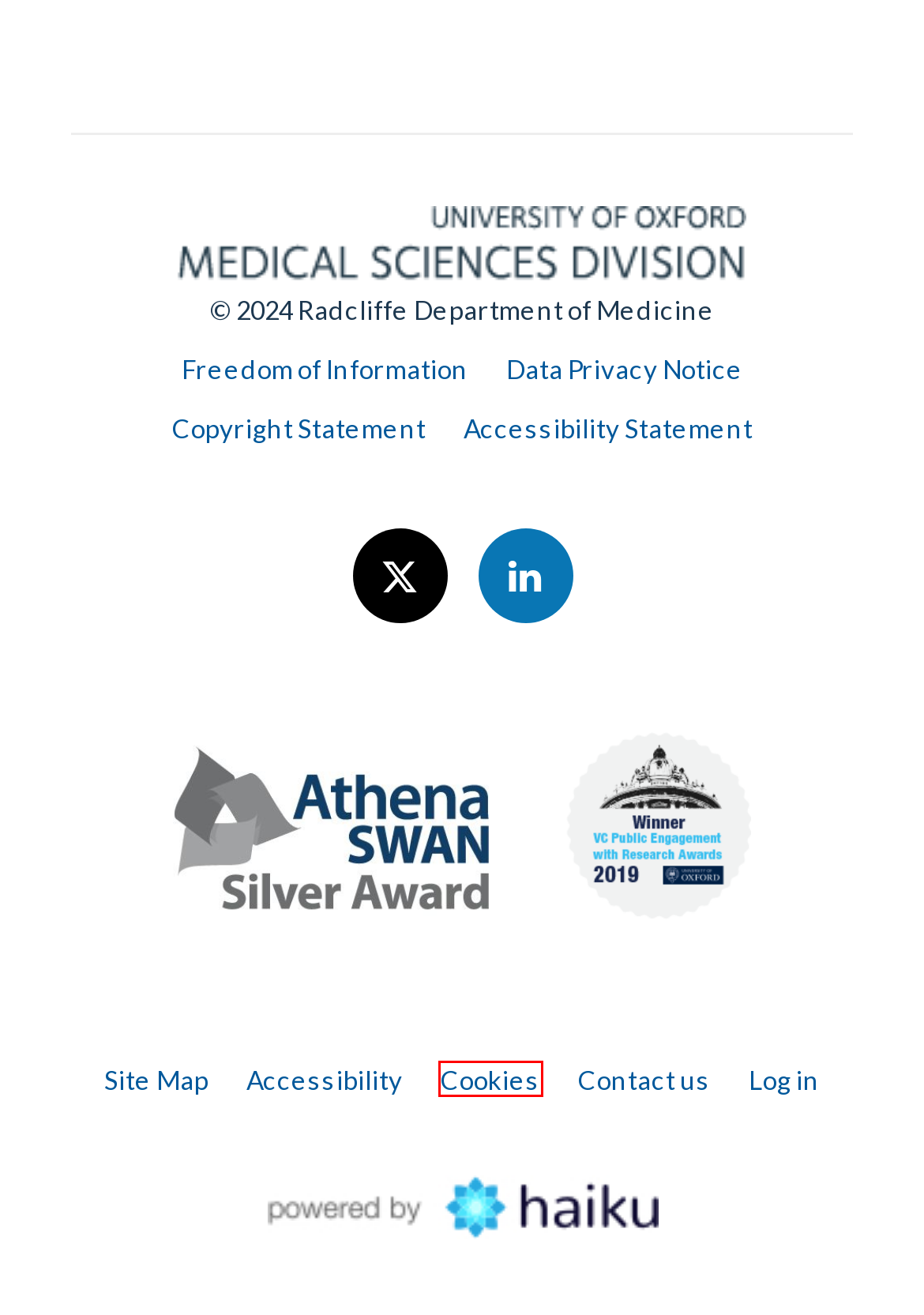You’re provided with a screenshot of a webpage that has a red bounding box around an element. Choose the best matching webpage description for the new page after clicking the element in the red box. The options are:
A. risr/ the new Fry
B. Cookies — Radcliffe Department of Medicine
C. Radcliffe Department of Medicine
D. Ownership, Liability and Use | University of Oxford
E. SSO Login Service - Loading Session Information
F. Where to Find Us — Radcliffe Department of Medicine
G. Data Privacy Notice — Radcliffe Department of Medicine
H. Medical Sciences Division — University of Oxford, Medical Sciences Division

B